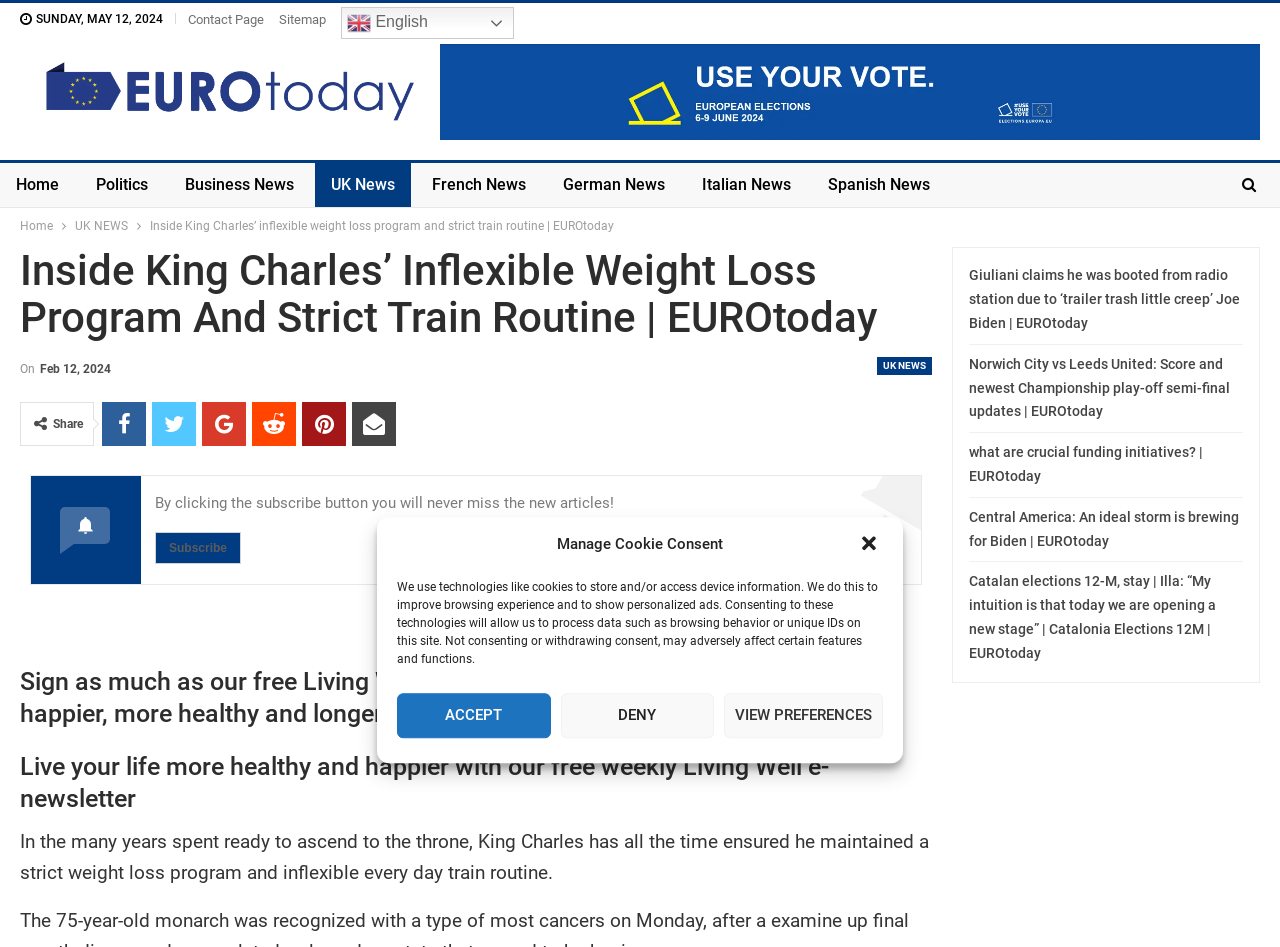Provide a one-word or one-phrase answer to the question:
What is the date of the article?

Feb 12, 2024